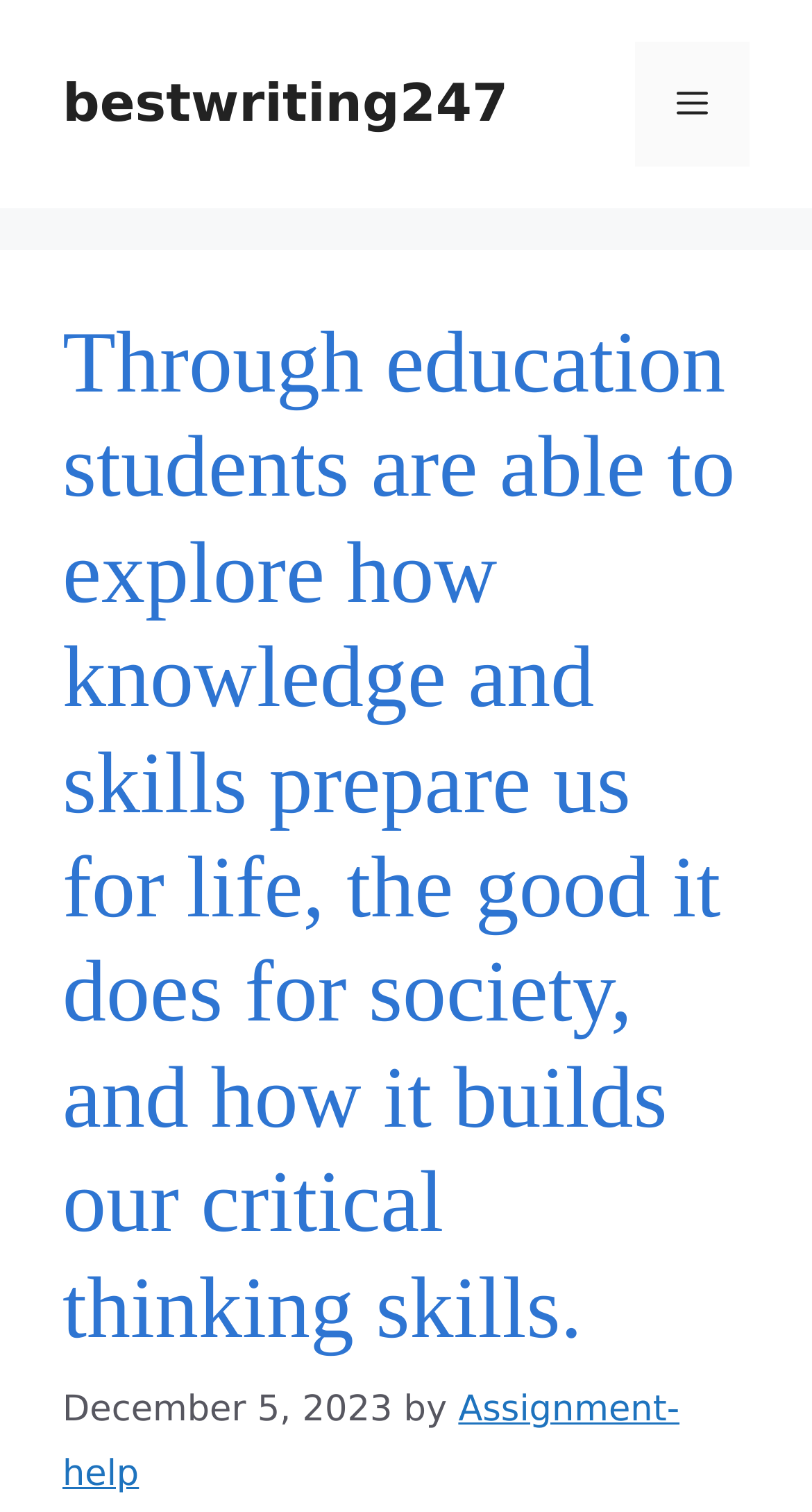Identify the coordinates of the bounding box for the element described below: "Facebook". Return the coordinates as four float numbers between 0 and 1: [left, top, right, bottom].

None